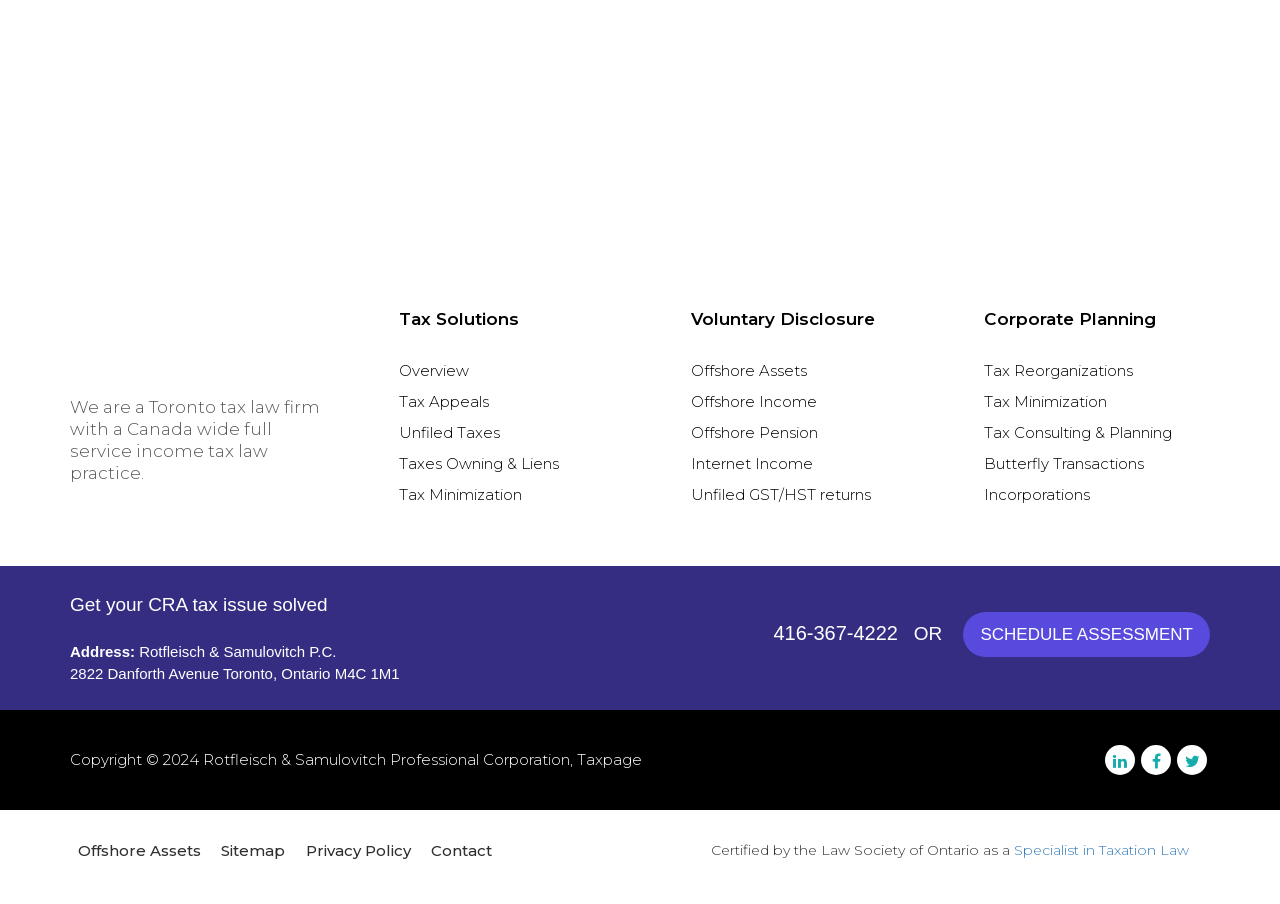Show me the bounding box coordinates of the clickable region to achieve the task as per the instruction: "Learn about Voluntary Disclosure".

[0.54, 0.343, 0.689, 0.363]